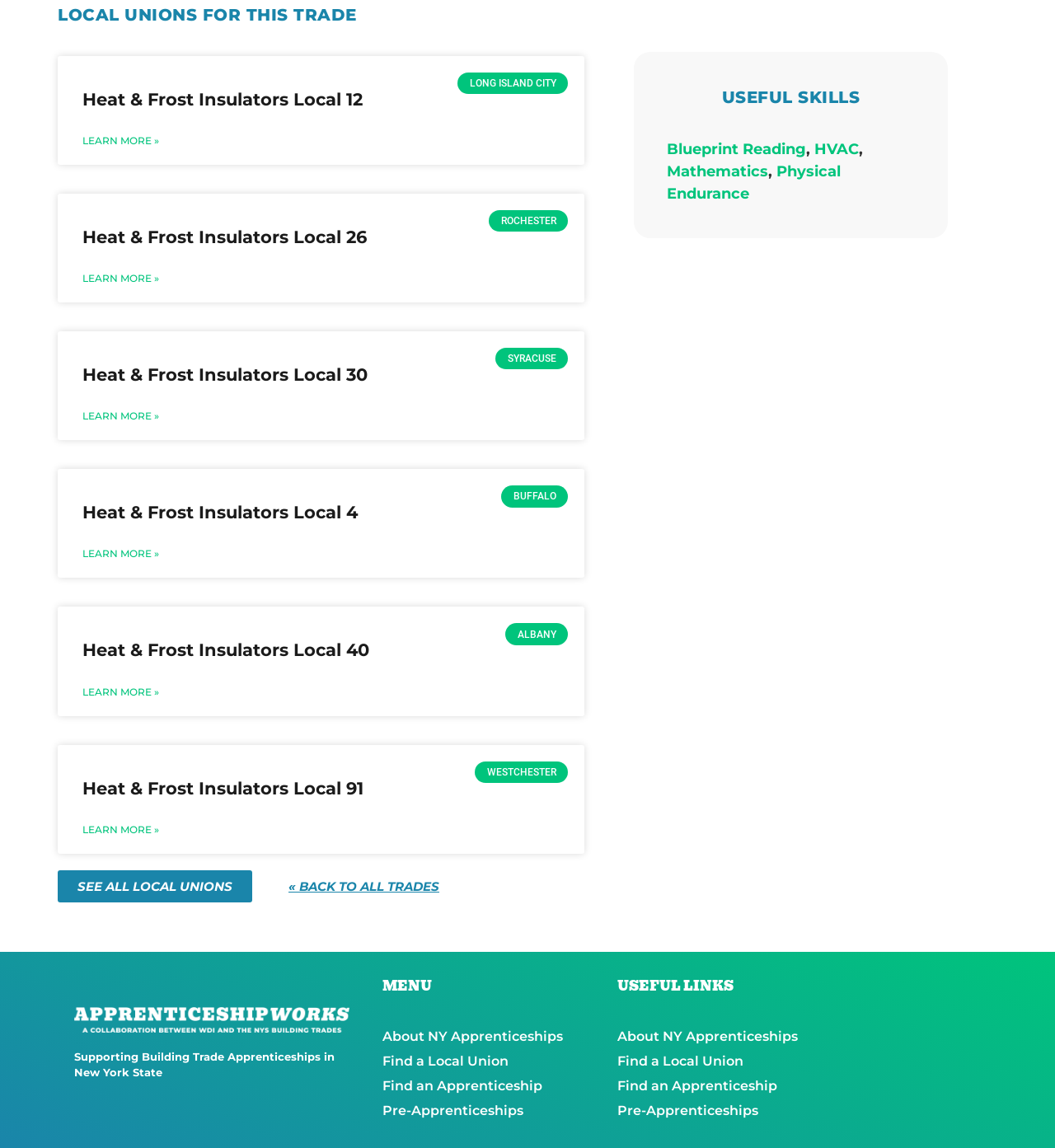Answer briefly with one word or phrase:
What skills are mentioned on this webpage?

Blueprint Reading, HVAC, Mathematics, Physical Endurance